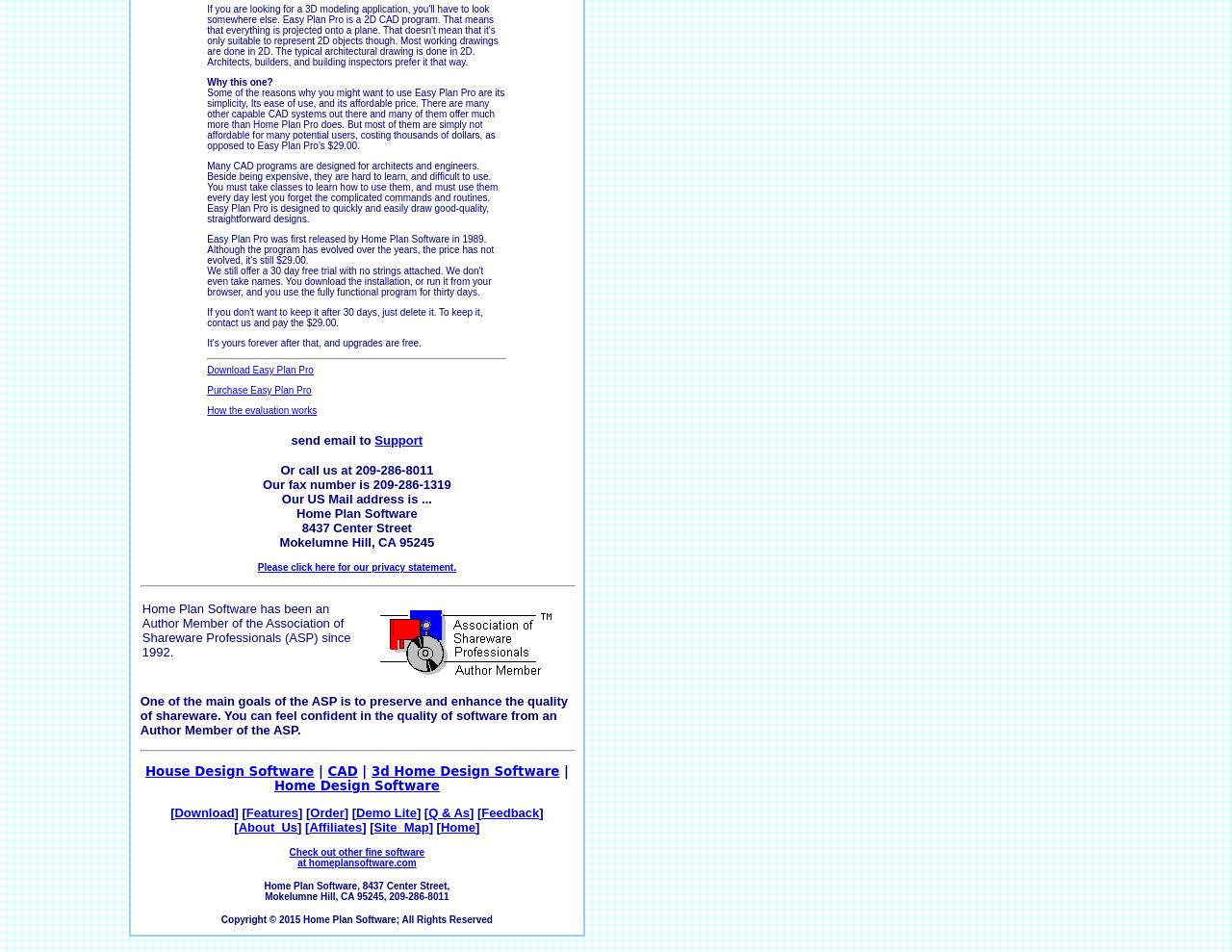Please find the bounding box for the UI element described by: "Demo Lite".

[0.289, 0.846, 0.338, 0.861]